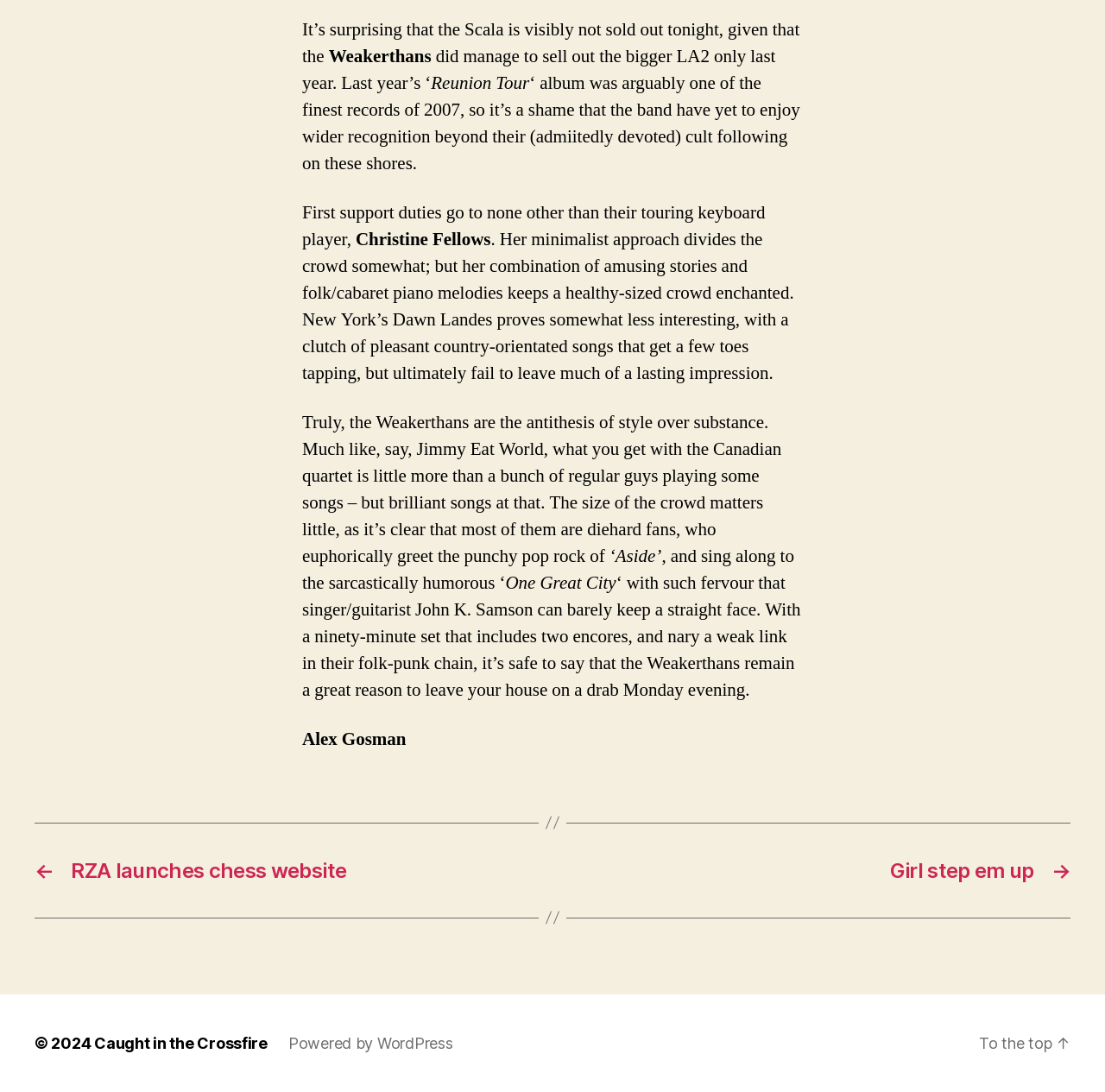Can you find the bounding box coordinates for the UI element given this description: "← RZA launches chess website"? Provide the coordinates as four float numbers between 0 and 1: [left, top, right, bottom].

[0.031, 0.786, 0.484, 0.809]